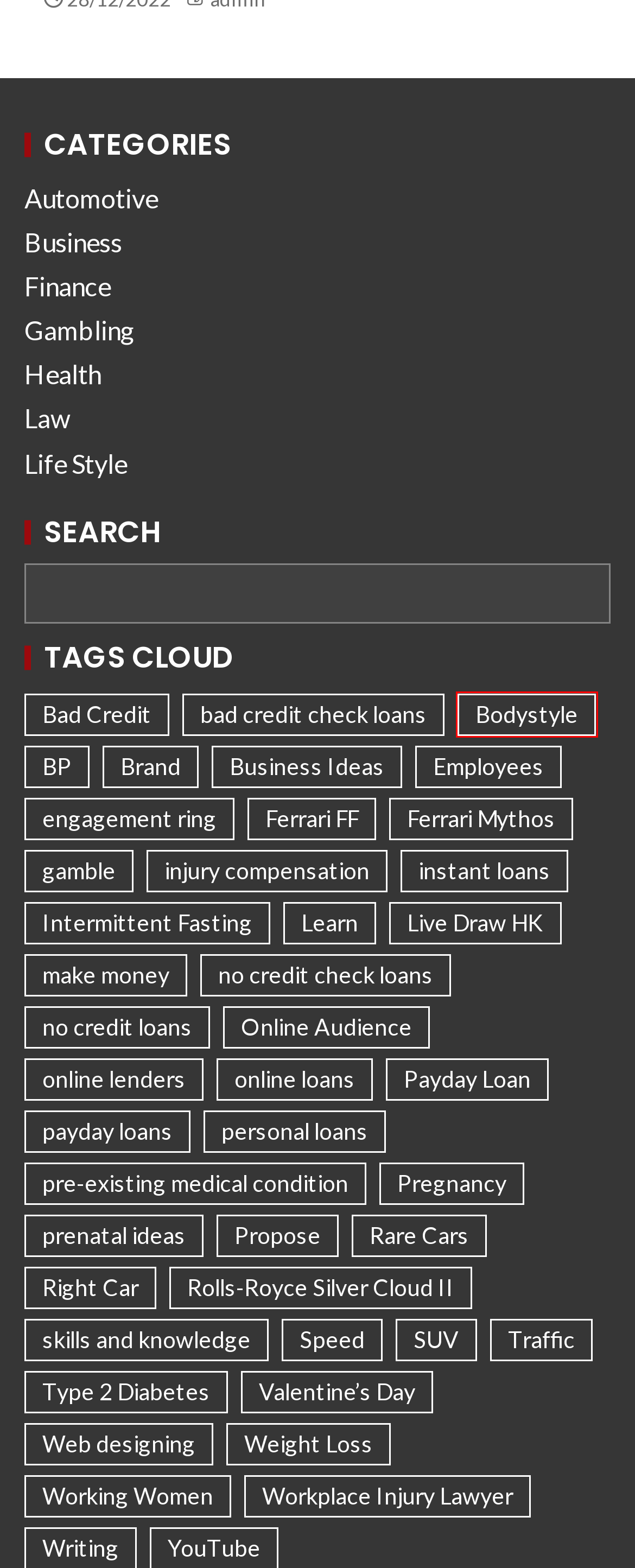A screenshot of a webpage is given with a red bounding box around a UI element. Choose the description that best matches the new webpage shown after clicking the element within the red bounding box. Here are the candidates:
A. prenatal ideas - SuperNova Ads
B. Working Women - SuperNova Ads
C. Business Ideas - SuperNova Ads
D. Pregnancy - SuperNova Ads
E. make money - SuperNova Ads
F. payday loans - SuperNova Ads
G. Bodystyle - SuperNova Ads
H. Business - SuperNova Ads

G